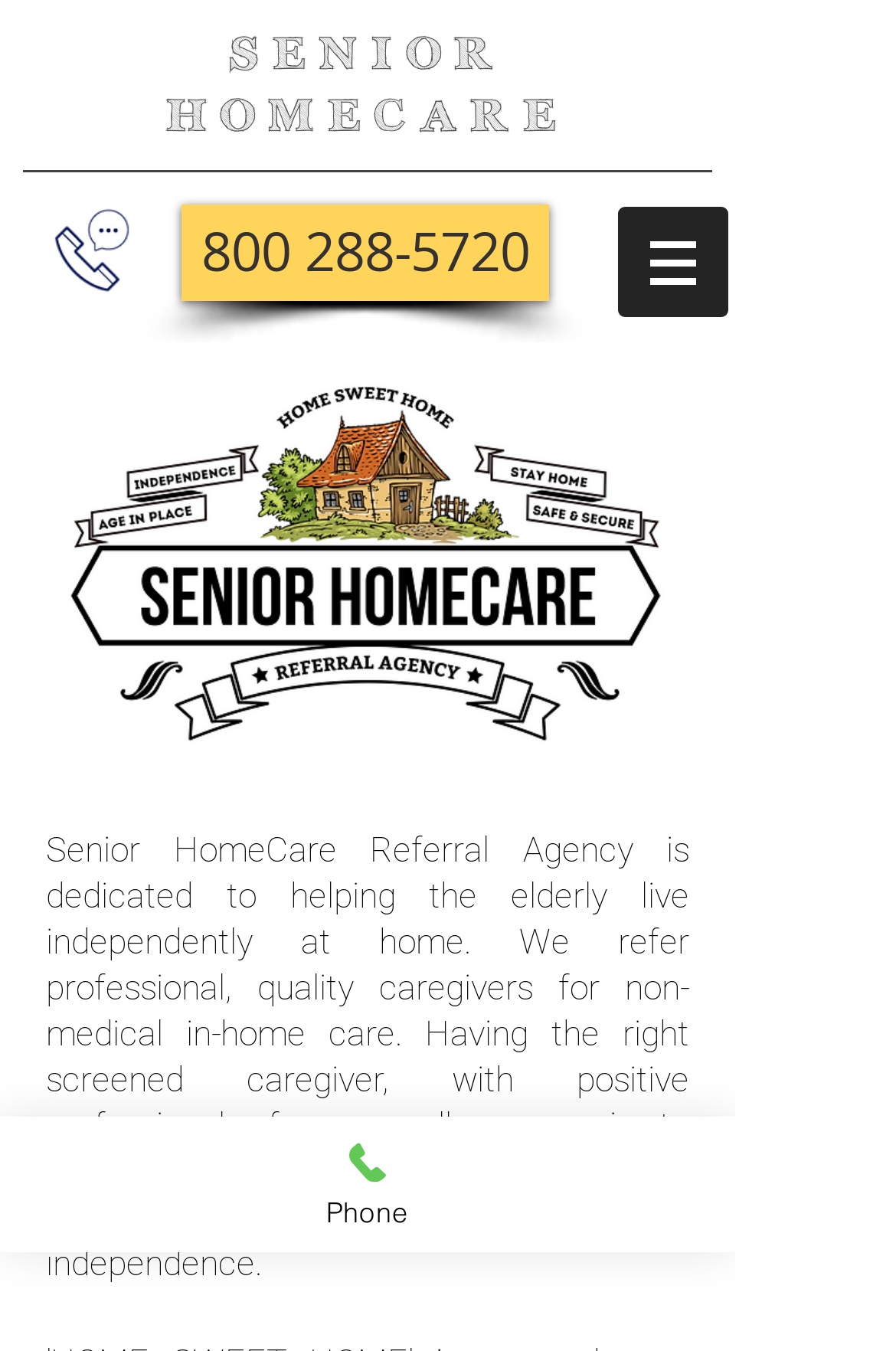Given the element description 800 288-5720, predict the bounding box coordinates for the UI element in the webpage screenshot. The format should be (top-left x, top-left y, bottom-right x, bottom-right y), and the values should be between 0 and 1.

[0.203, 0.151, 0.613, 0.223]